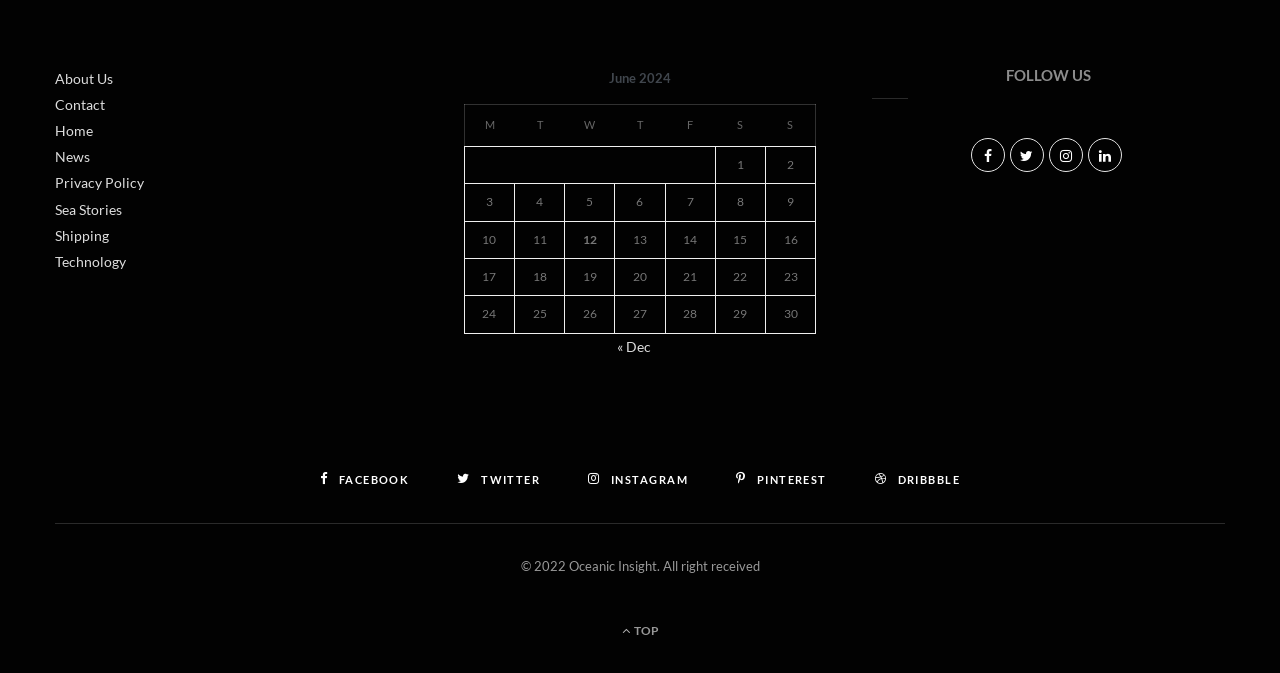Determine the bounding box coordinates for the HTML element described here: "Privacy Policy".

[0.043, 0.259, 0.112, 0.284]